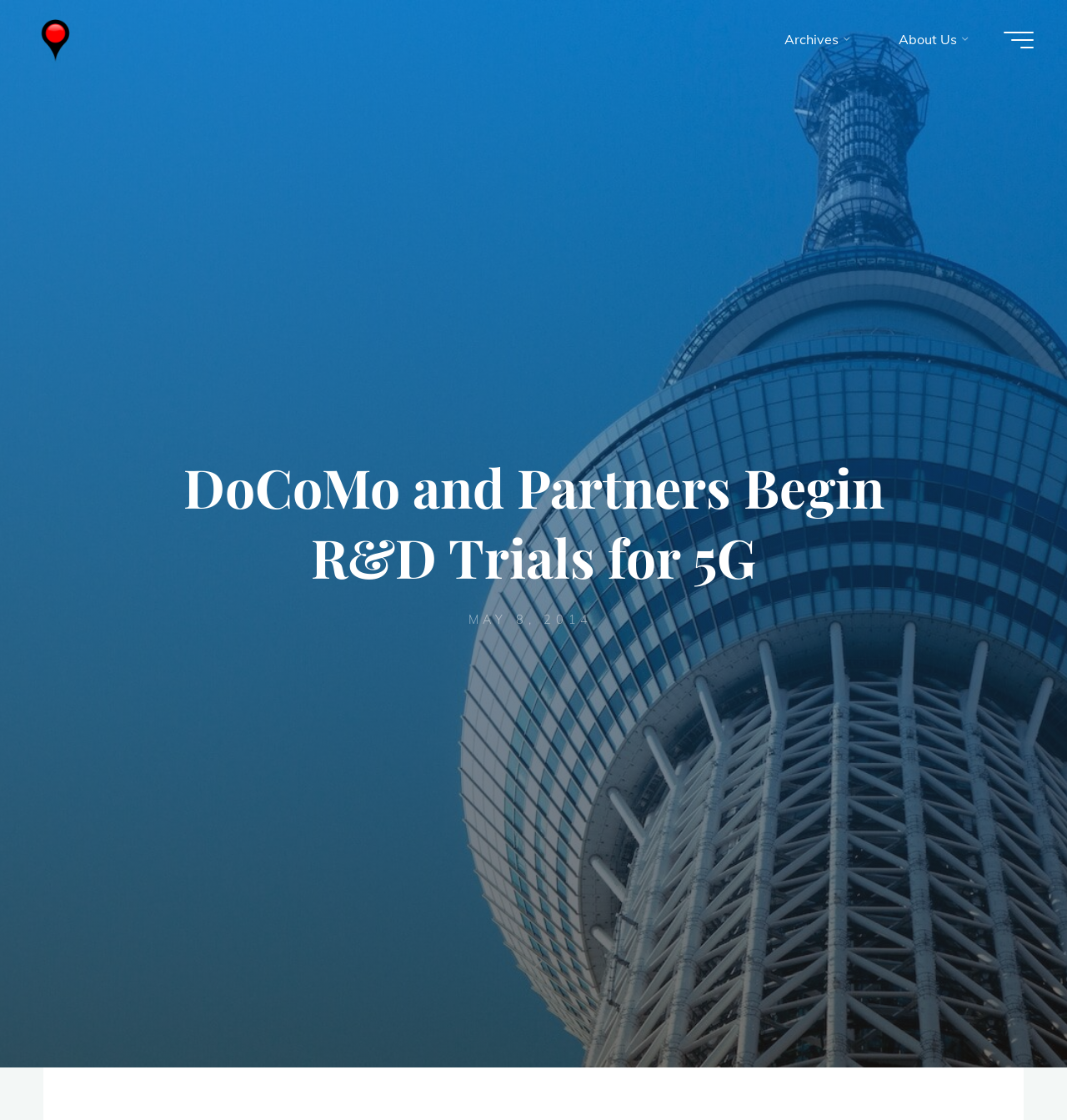Using the description "title="Wireless Watch Japan"", predict the bounding box of the relevant HTML element.

[0.031, 0.028, 0.072, 0.042]